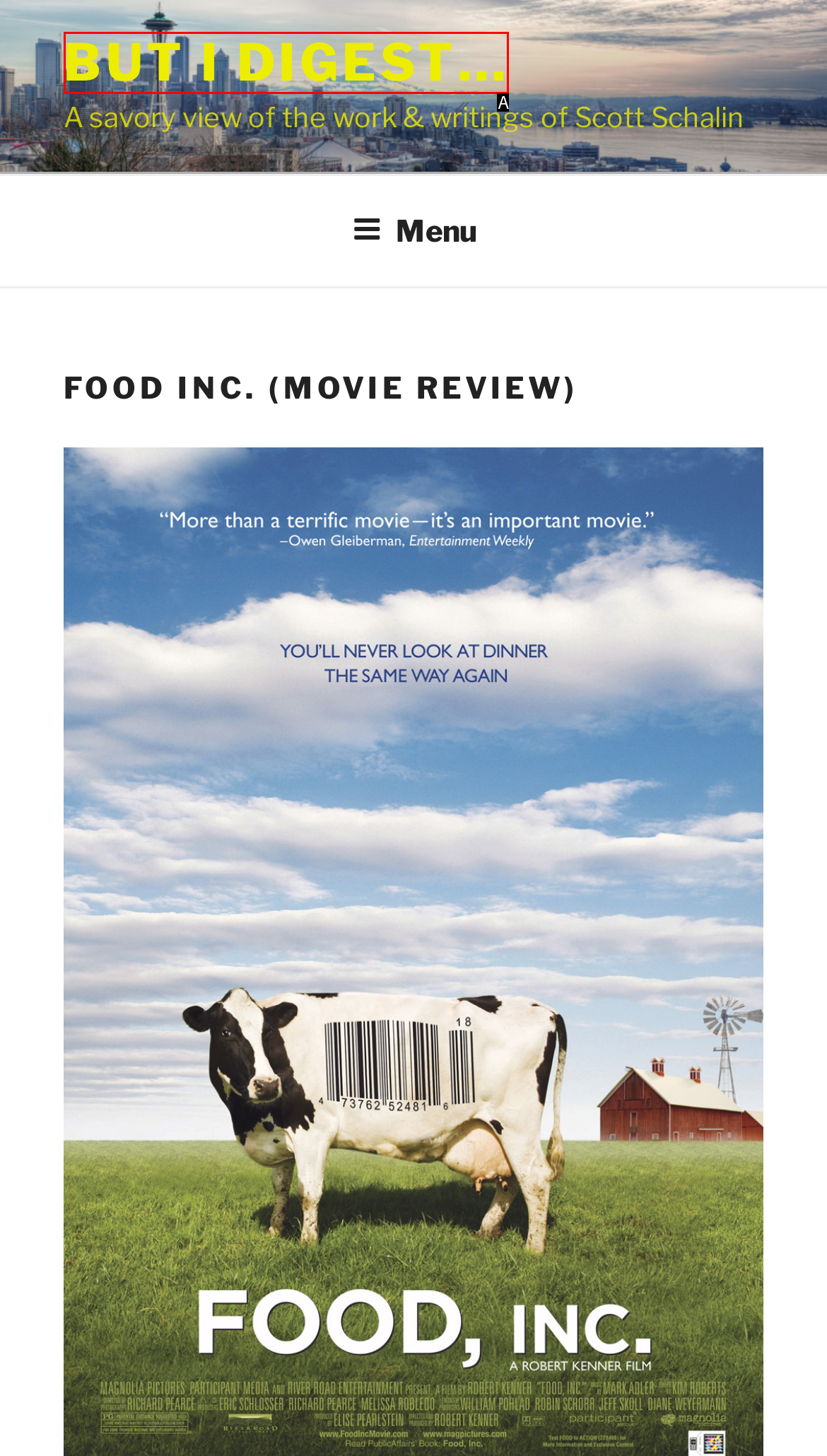Examine the description: But I Digest… and indicate the best matching option by providing its letter directly from the choices.

A